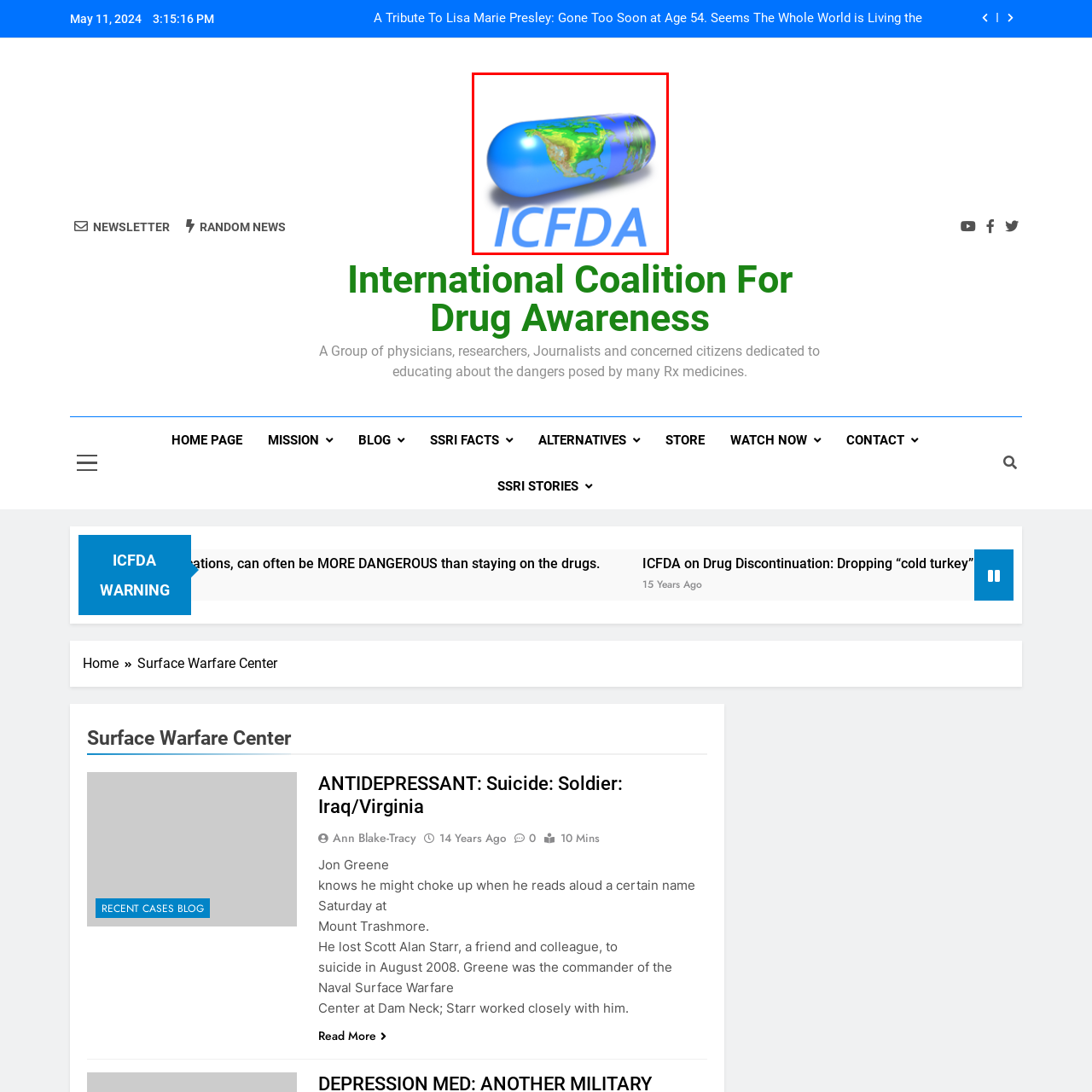What is the theme symbolized by the capsule?
Please interpret the image highlighted by the red bounding box and offer a detailed explanation based on what you observe visually.

The capsule symbolizes themes of health and awareness, reflecting the mission of the International Coalition for Drug Awareness (ICFDA) to promote drug safety and awareness.